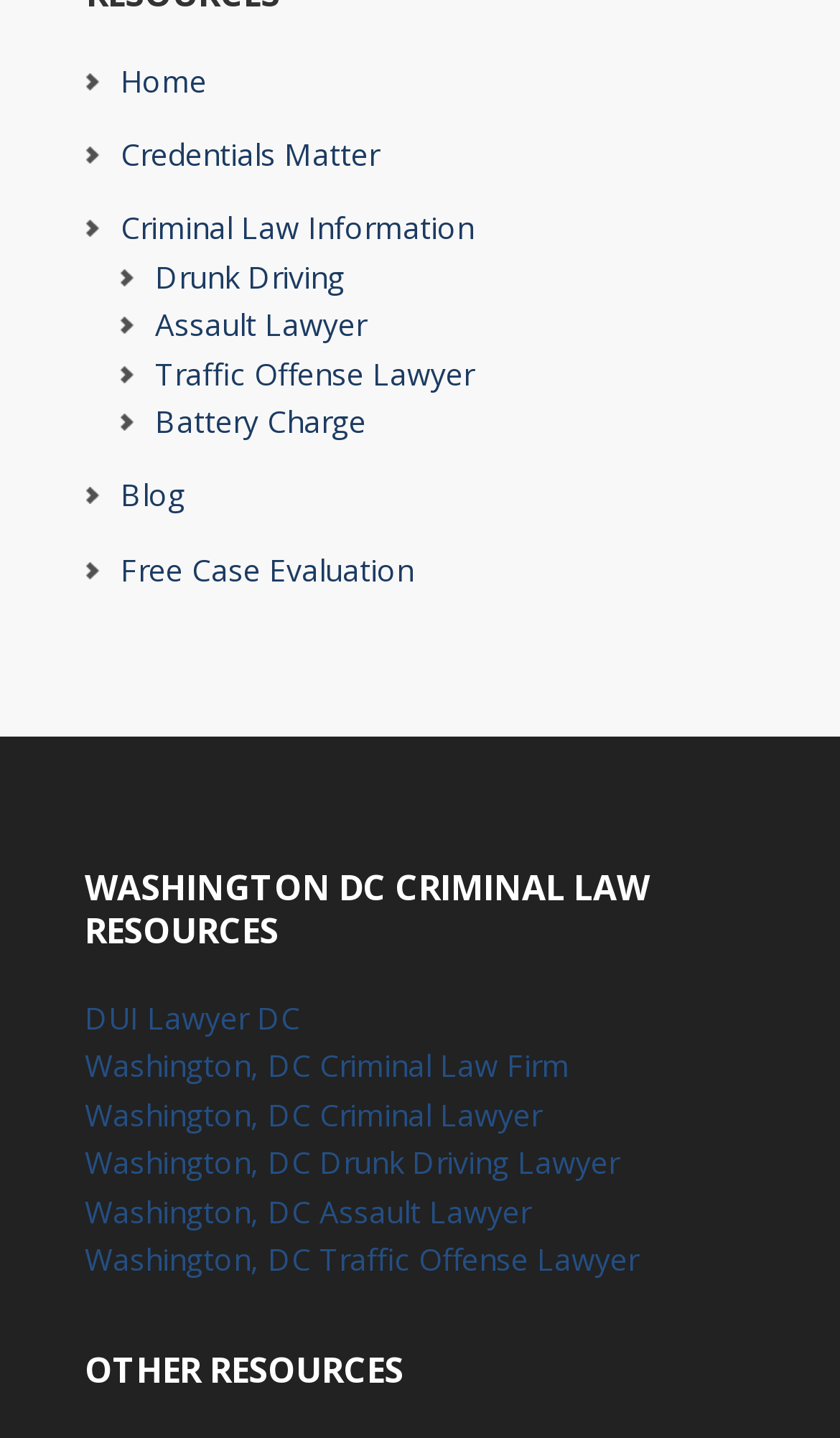Give the bounding box coordinates for the element described as: "Home".

[0.144, 0.041, 0.246, 0.07]